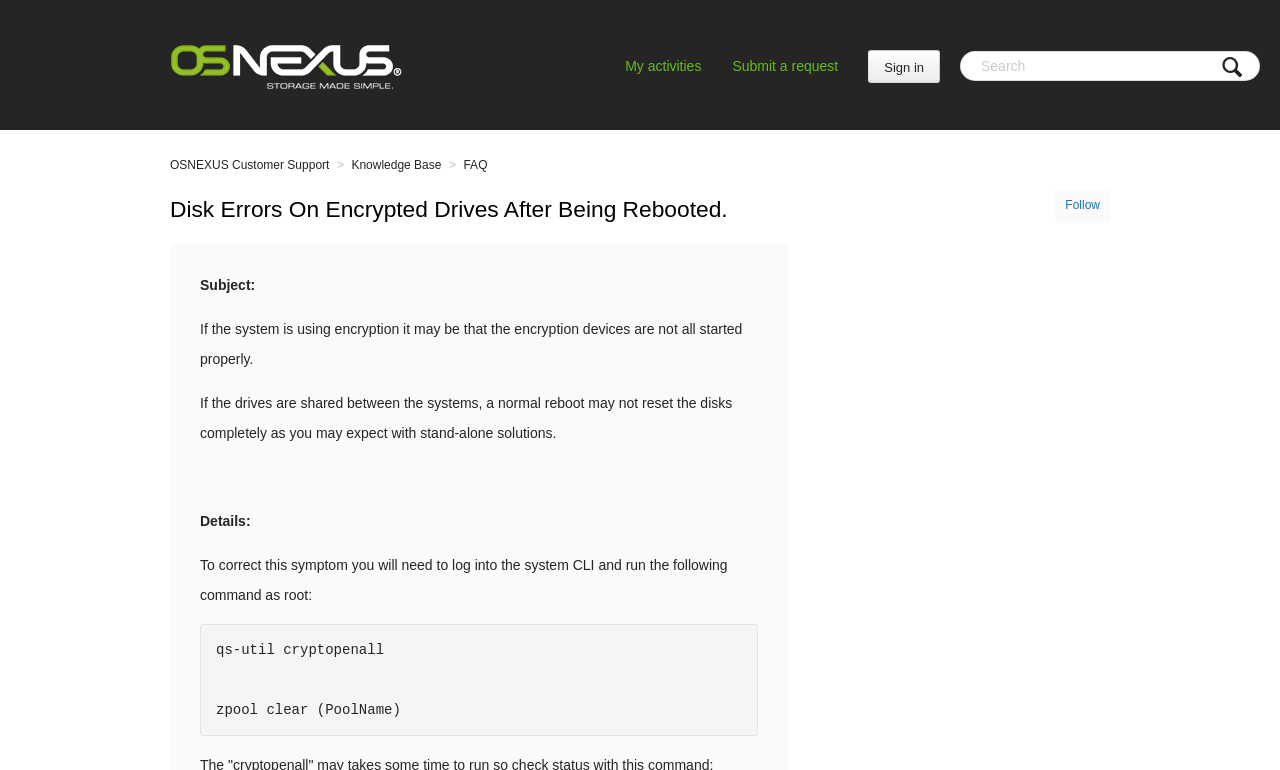What is the second command to run after 'qs-util cryptopenall'?
Using the visual information, reply with a single word or short phrase.

zpool clear (PoolName)